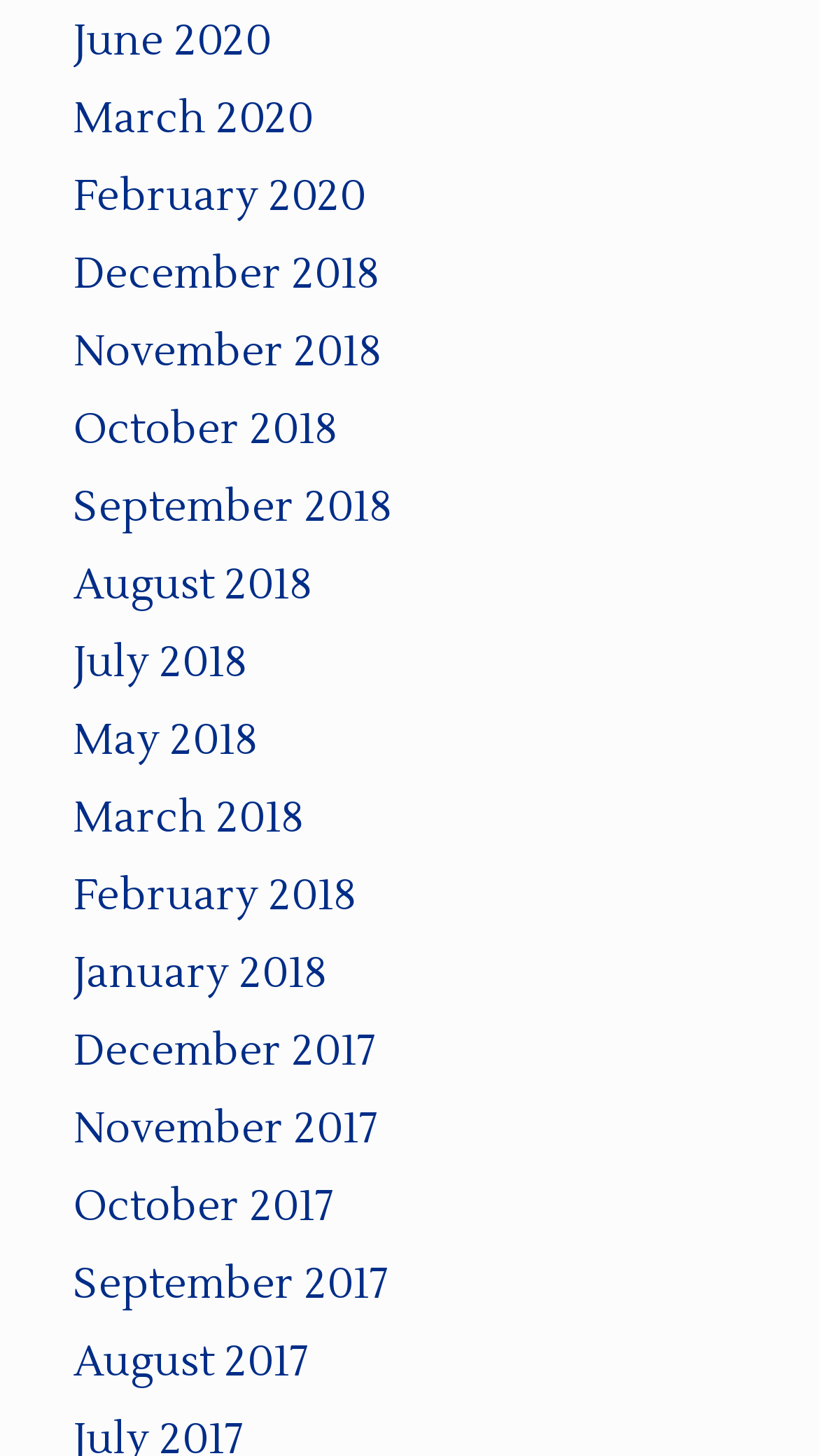Answer the question in one word or a short phrase:
Are there any months available in 2019?

No